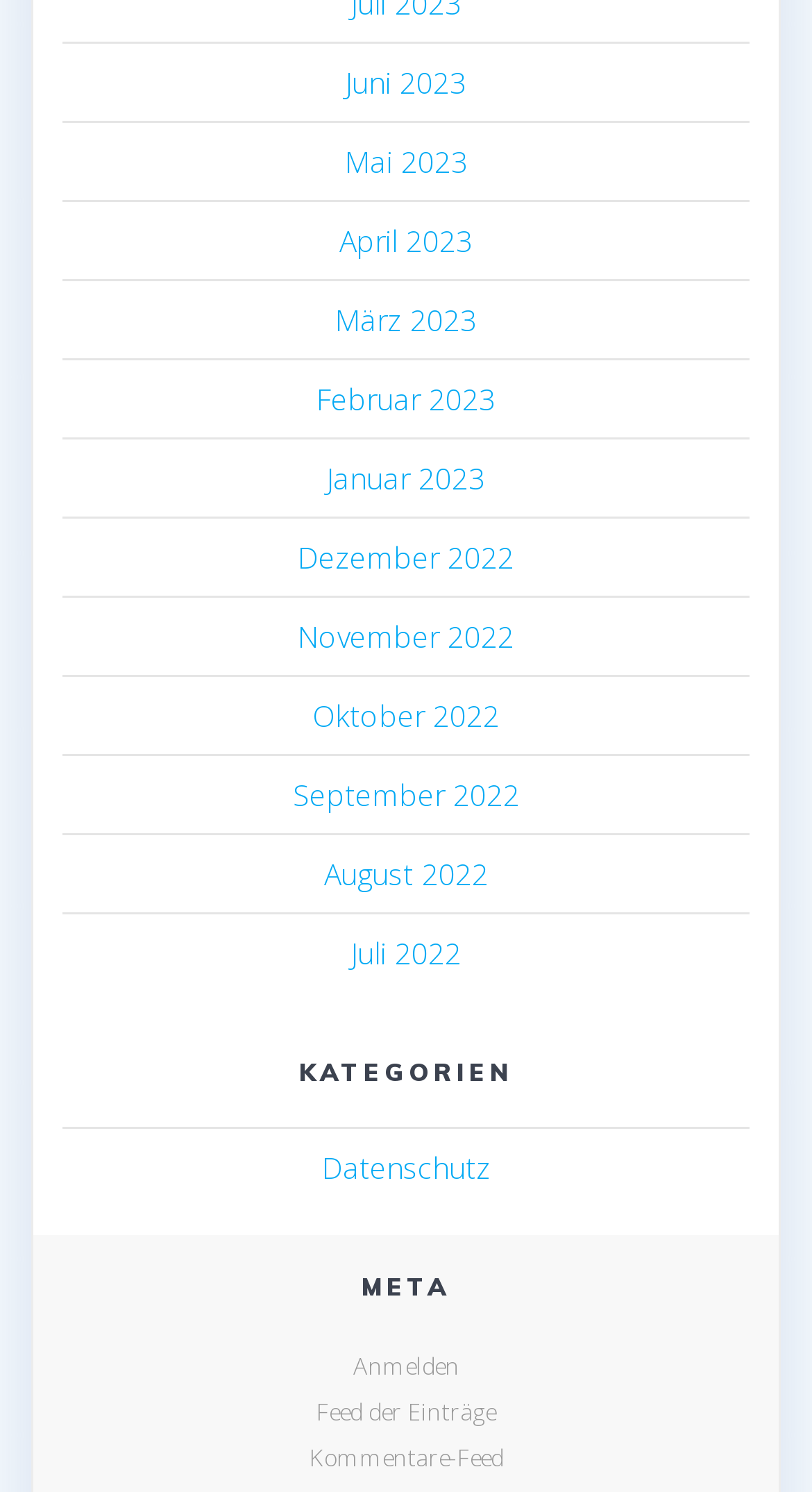Please provide a detailed answer to the question below by examining the image:
What is the category of the links above the table?

The heading 'KATEGORIEN' is above the table, and the links 'Juni 2023', 'Mai 2023', etc. are below it, indicating that they belong to this category.